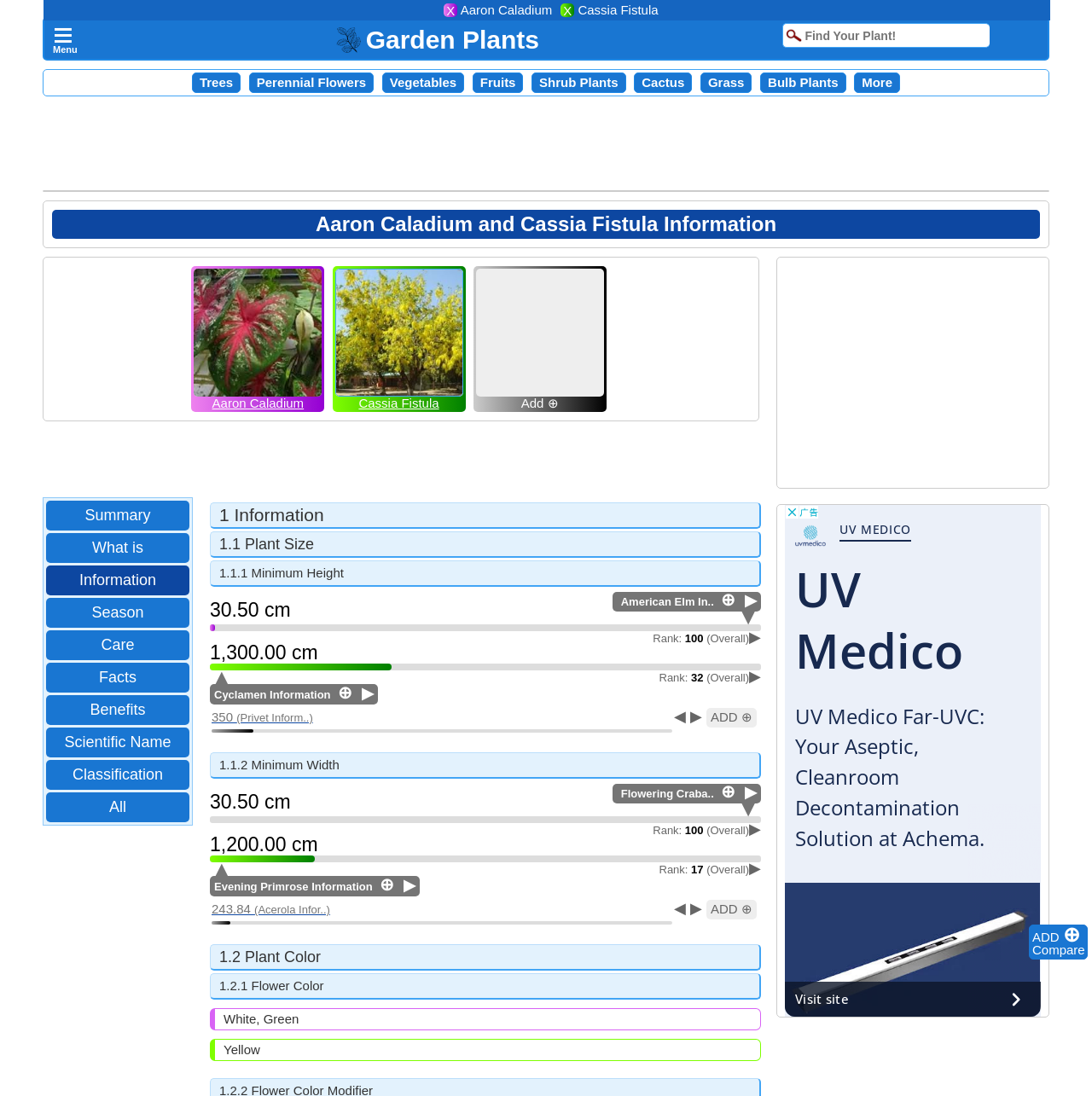Please find the bounding box coordinates of the element that must be clicked to perform the given instruction: "go to OnDeck Softball homepage". The coordinates should be four float numbers from 0 to 1, i.e., [left, top, right, bottom].

None